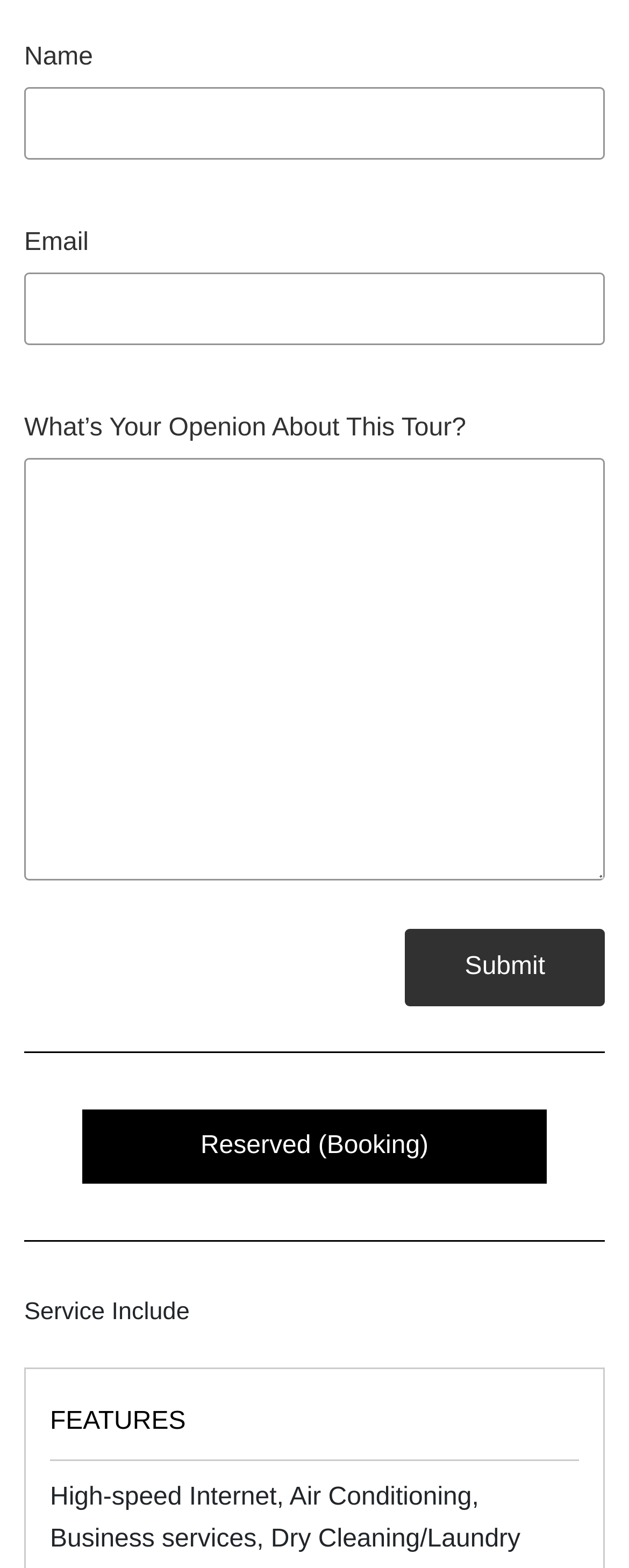Please reply to the following question with a single word or a short phrase:
What is the purpose of the first textbox?

Enter name